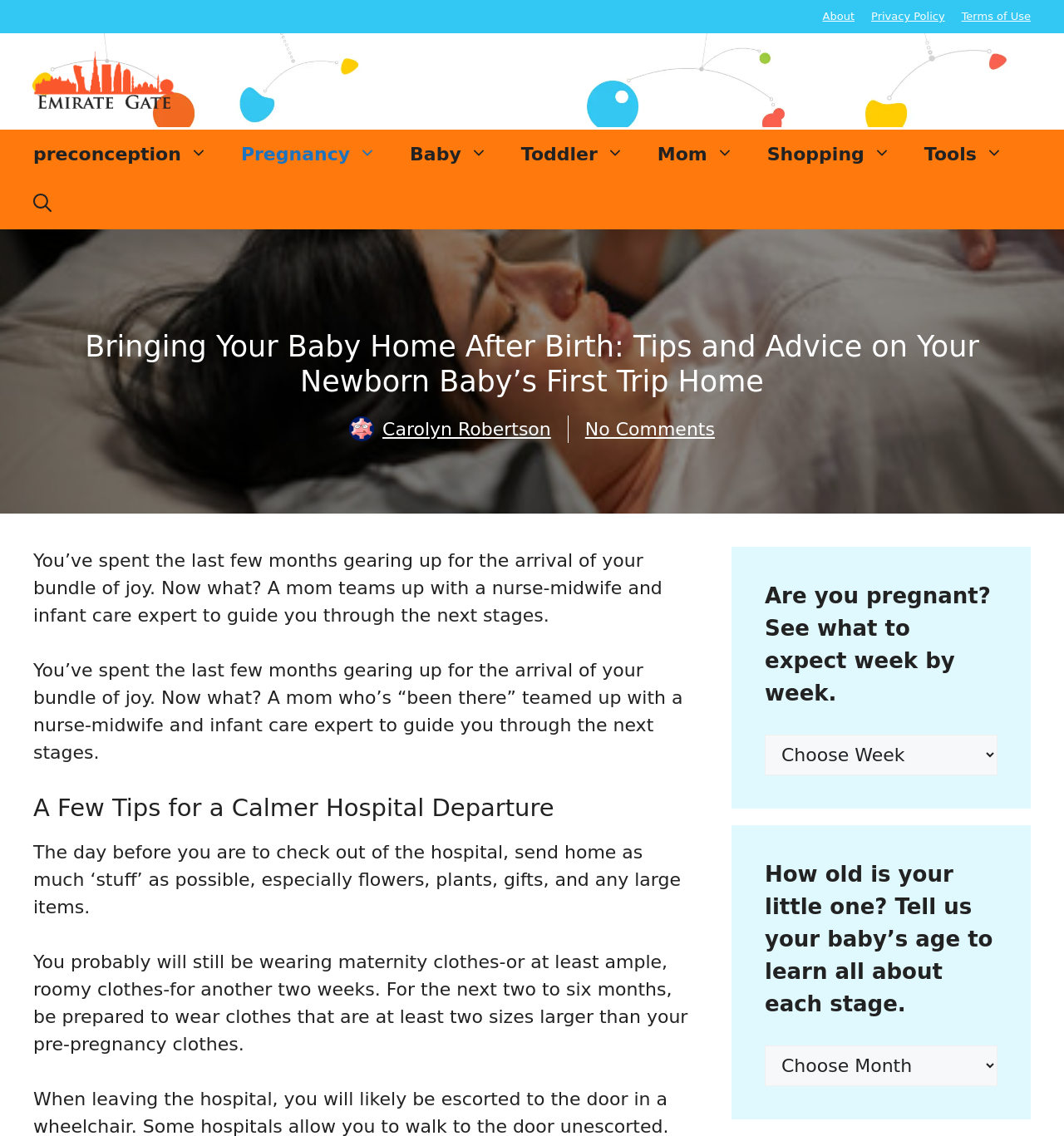Answer the question below using just one word or a short phrase: 
How long will a new mom likely need to wear maternity clothes?

Two to six months